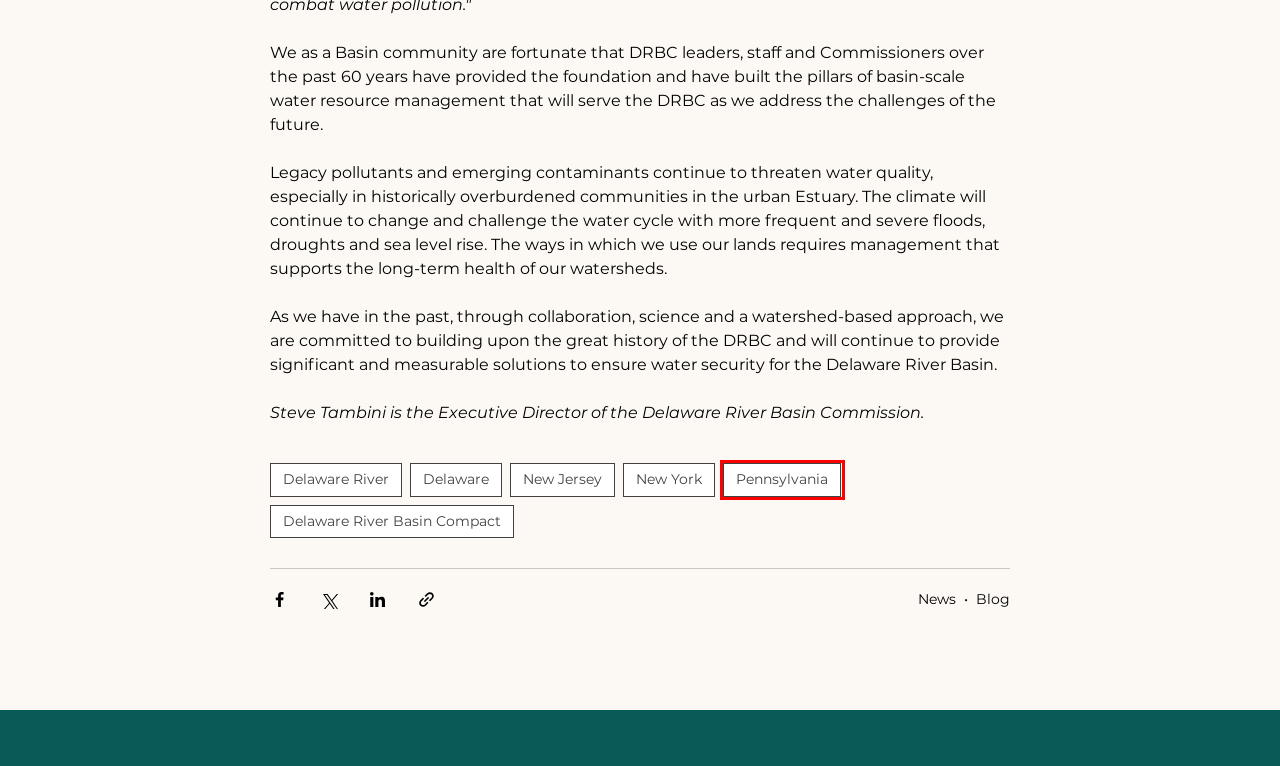Observe the webpage screenshot and focus on the red bounding box surrounding a UI element. Choose the most appropriate webpage description that corresponds to the new webpage after clicking the element in the bounding box. Here are the candidates:
A. Blog | Our Shared Waters
B. Delaware River Basin Compact | Our Shared Waters
C. Blog
D. News
E. Pennsylvania | Our Shared Waters
F. Delaware | Our Shared Waters
G. New Jersey | Our Shared Waters
H. New York | Our Shared Waters

E